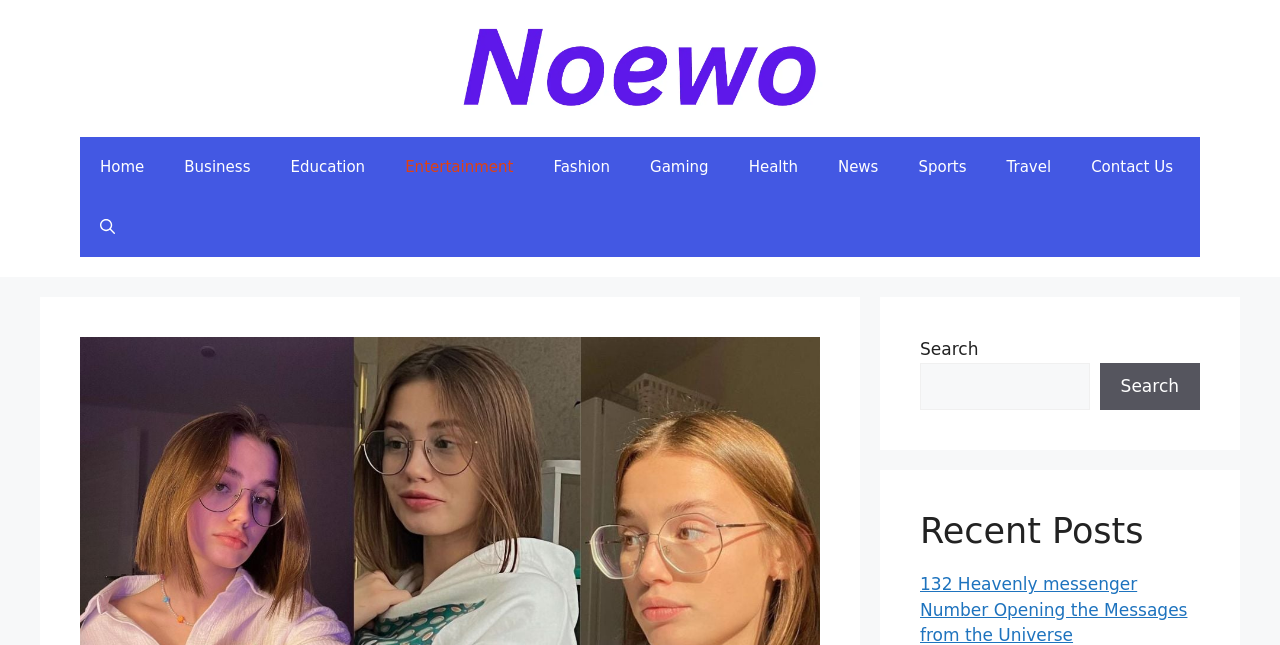Locate and provide the bounding box coordinates for the HTML element that matches this description: "Health".

[0.569, 0.213, 0.639, 0.306]